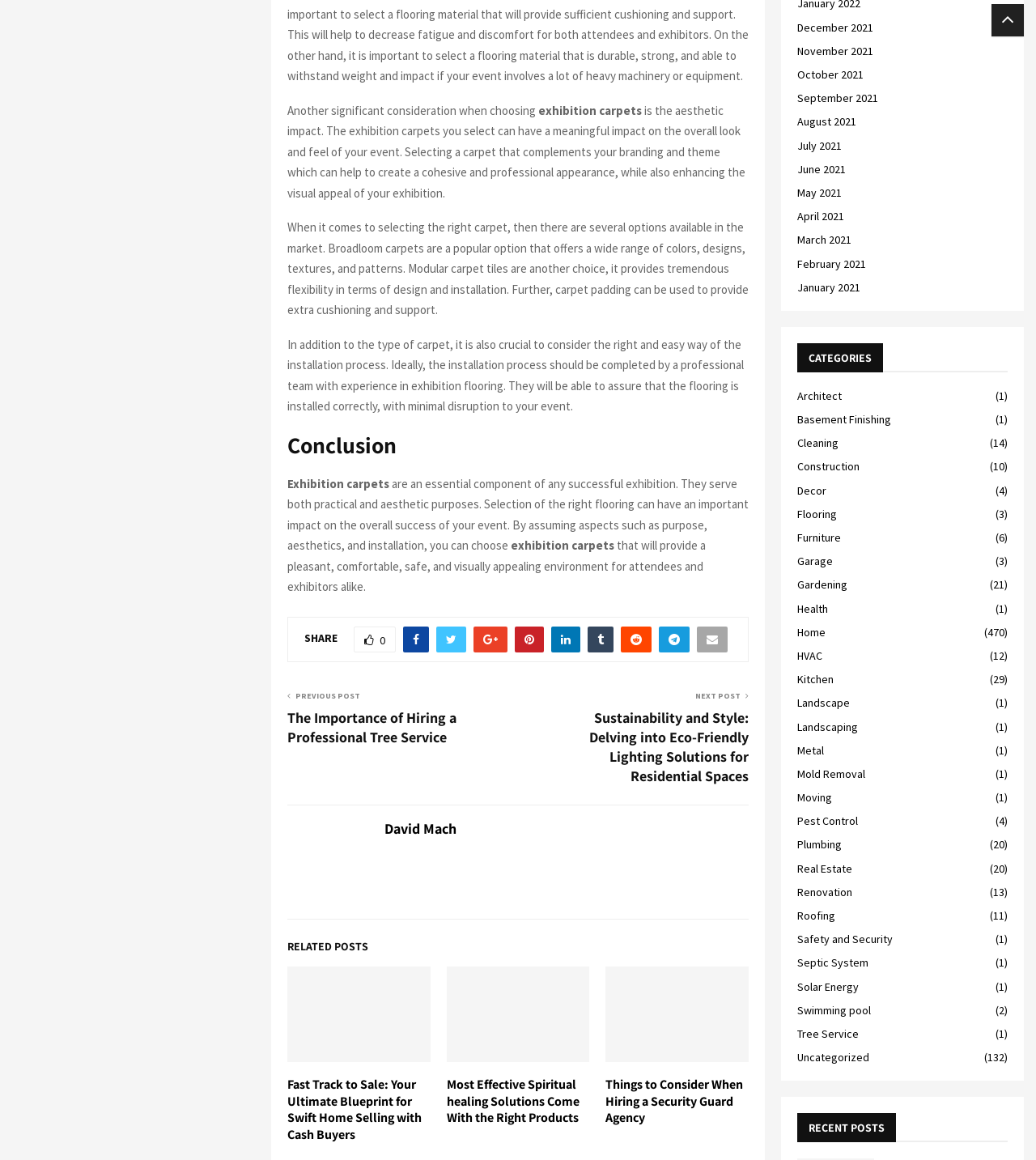Pinpoint the bounding box coordinates of the clickable area needed to execute the instruction: "Click the SHARE button". The coordinates should be specified as four float numbers between 0 and 1, i.e., [left, top, right, bottom].

[0.294, 0.544, 0.326, 0.556]